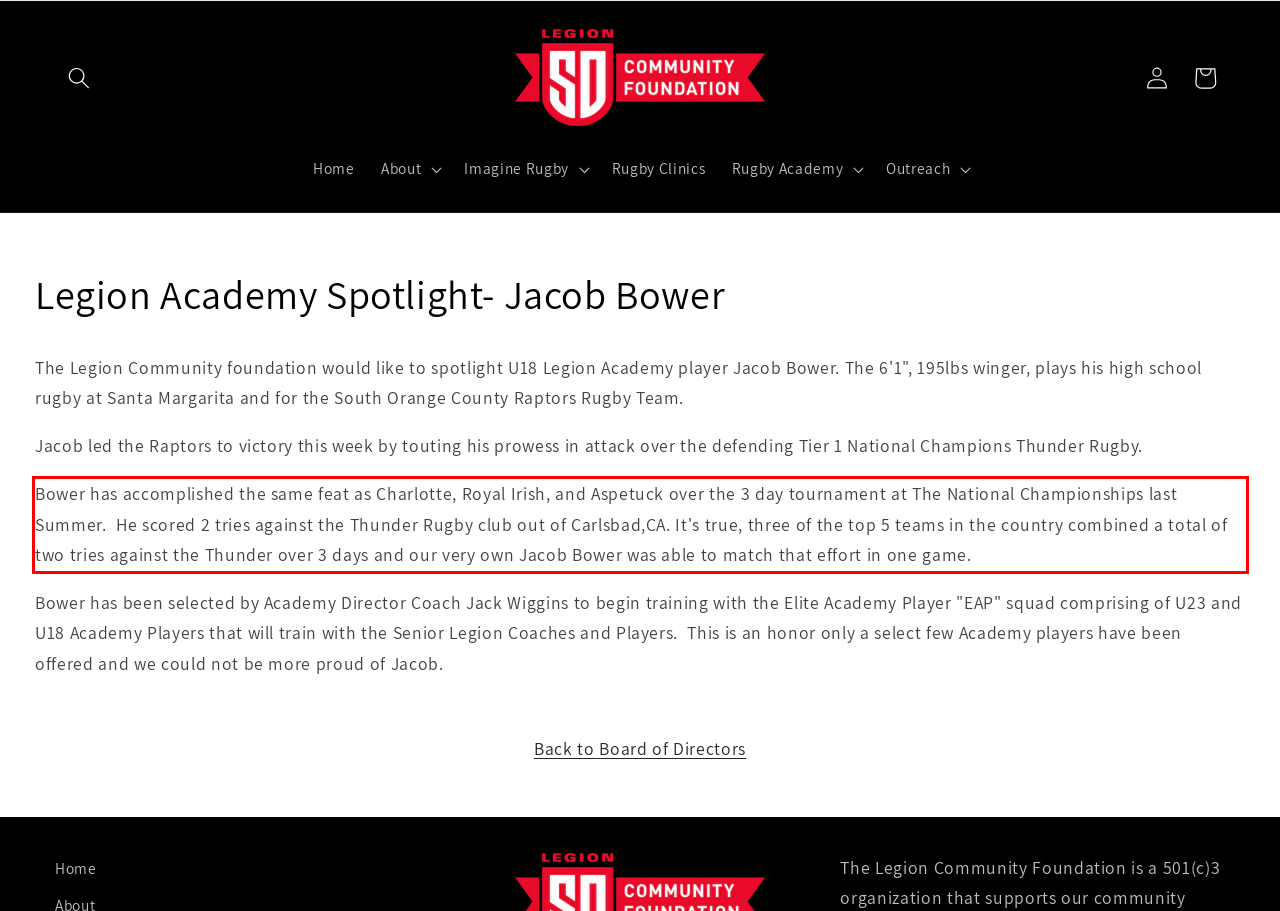Within the screenshot of the webpage, locate the red bounding box and use OCR to identify and provide the text content inside it.

Bower has accomplished the same feat as Charlotte, Royal Irish, and Aspetuck over the 3 day tournament at The National Championships last Summer. He scored 2 tries against the Thunder Rugby club out of Carlsbad,CA. It's true, three of the top 5 teams in the country combined a total of two tries against the Thunder over 3 days and our very own Jacob Bower was able to match that effort in one game.